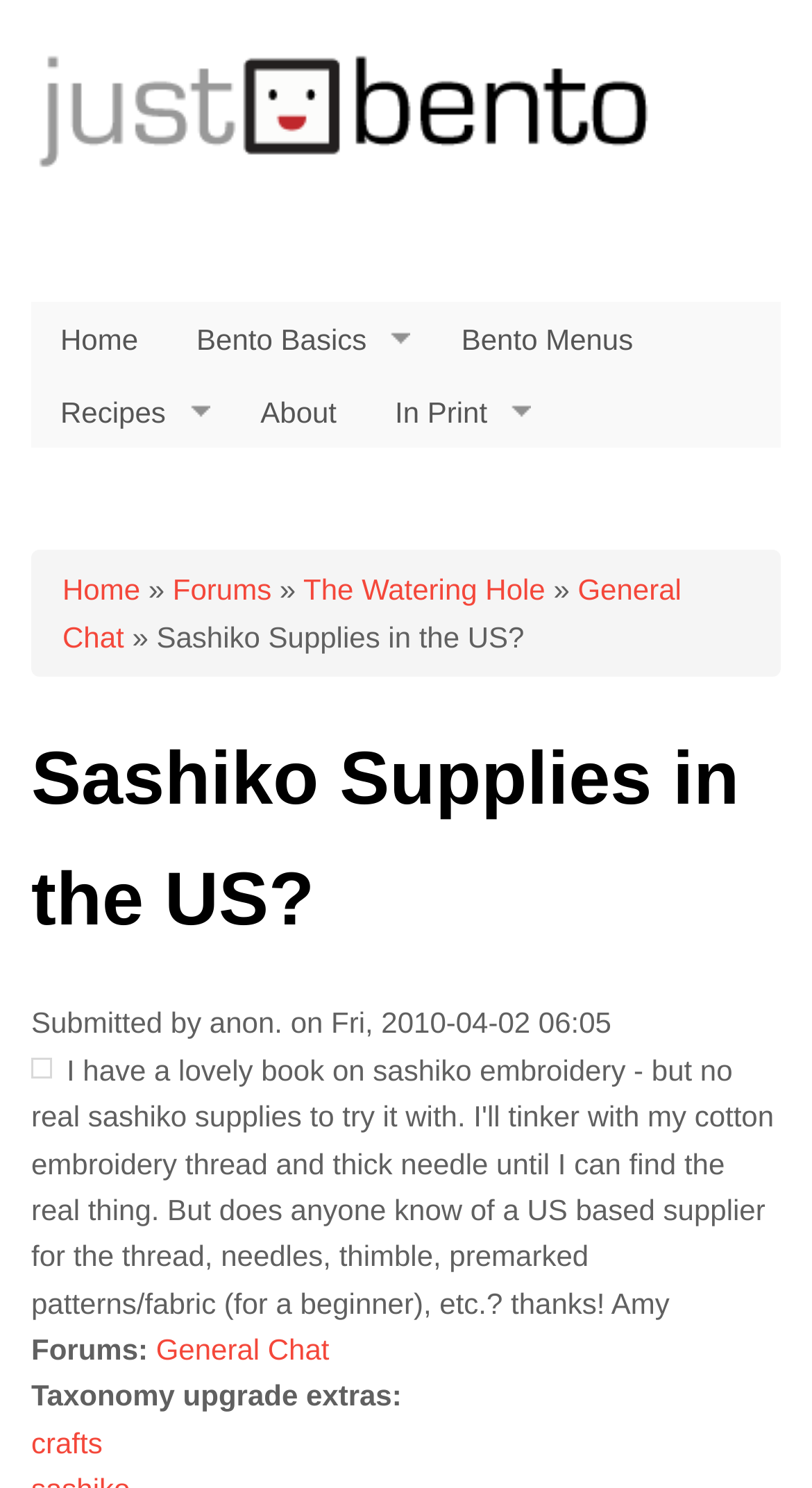Kindly determine the bounding box coordinates for the area that needs to be clicked to execute this instruction: "visit forums".

[0.213, 0.385, 0.334, 0.408]